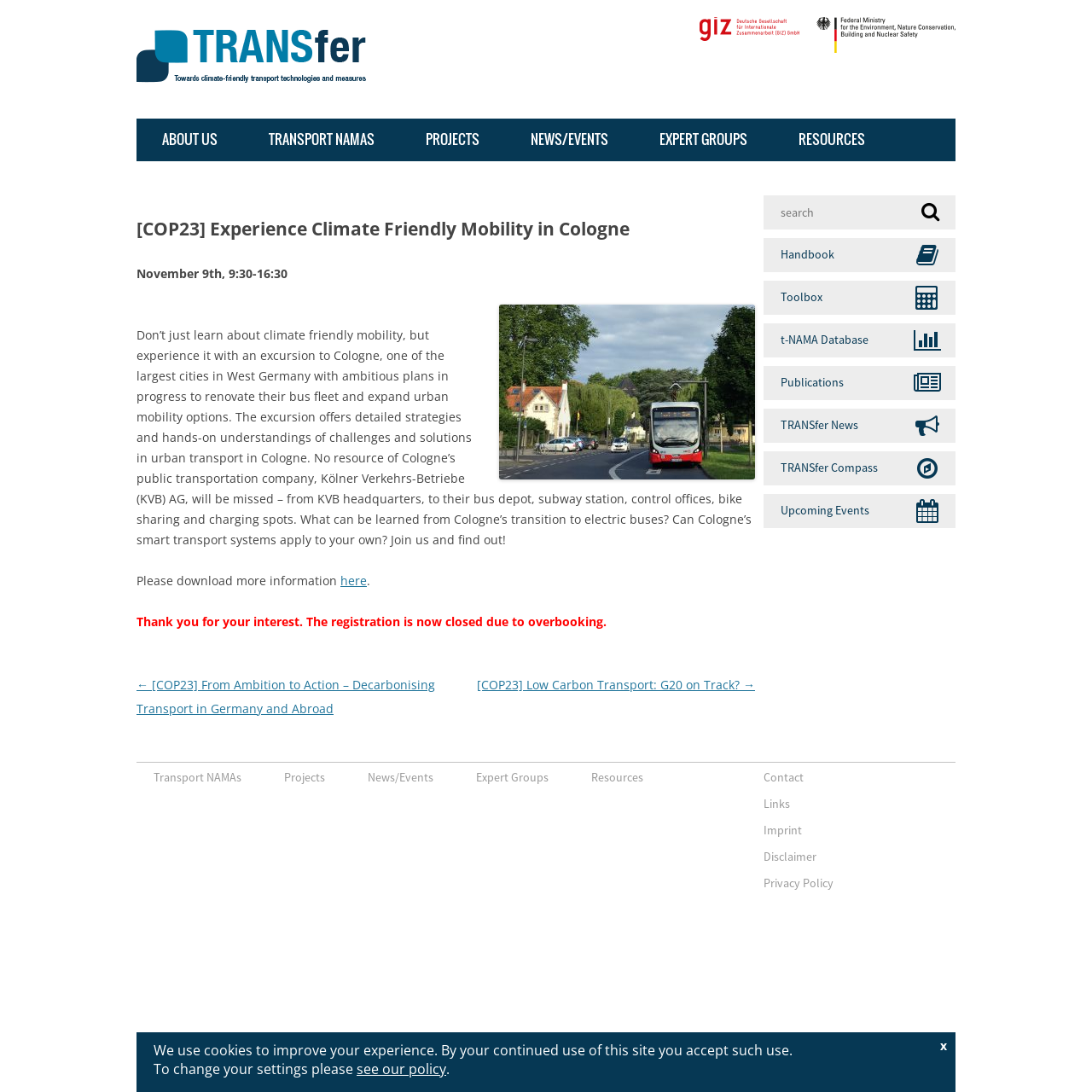Locate the bounding box coordinates of the element to click to perform the following action: 'Download more information'. The coordinates should be given as four float values between 0 and 1, in the form of [left, top, right, bottom].

[0.312, 0.524, 0.336, 0.539]